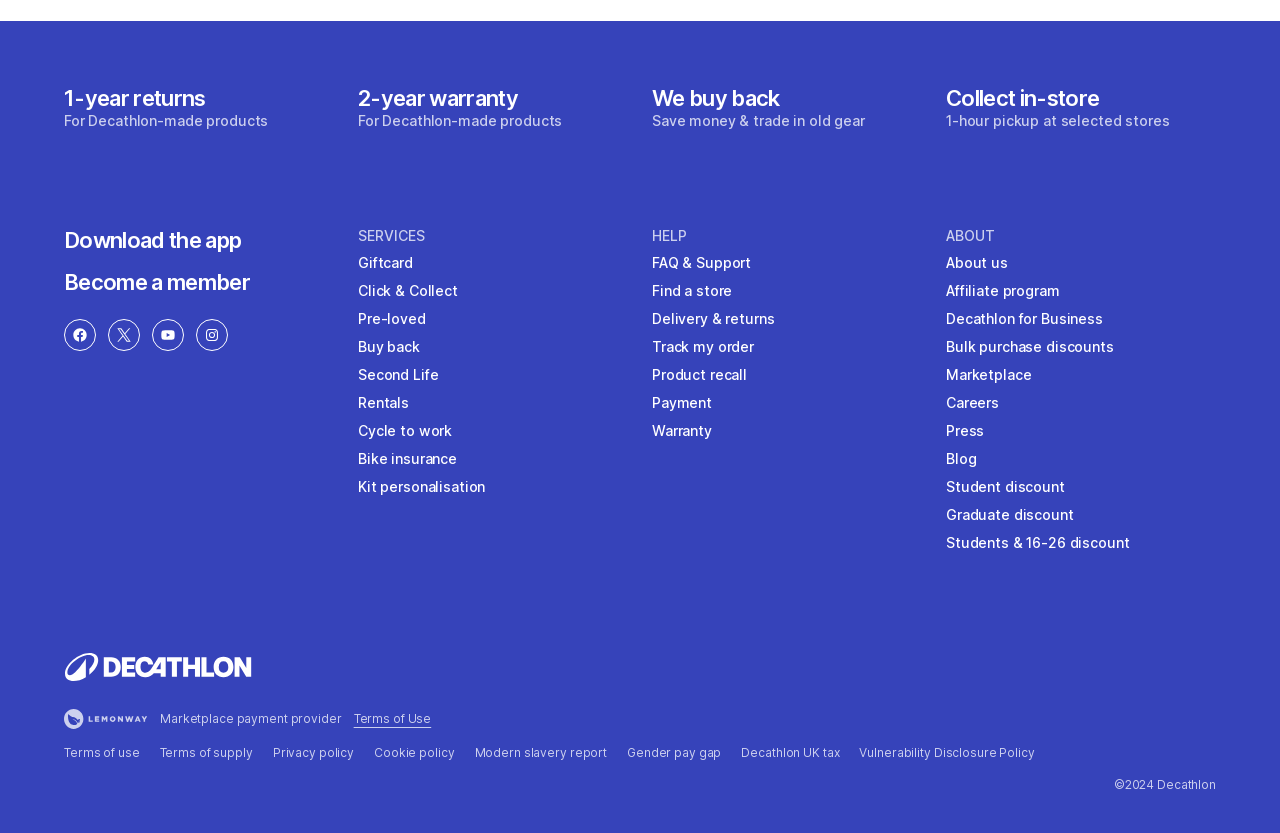Find the bounding box coordinates for the element that must be clicked to complete the instruction: "View FAQ & Support". The coordinates should be four float numbers between 0 and 1, indicated as [left, top, right, bottom].

[0.509, 0.303, 0.587, 0.332]